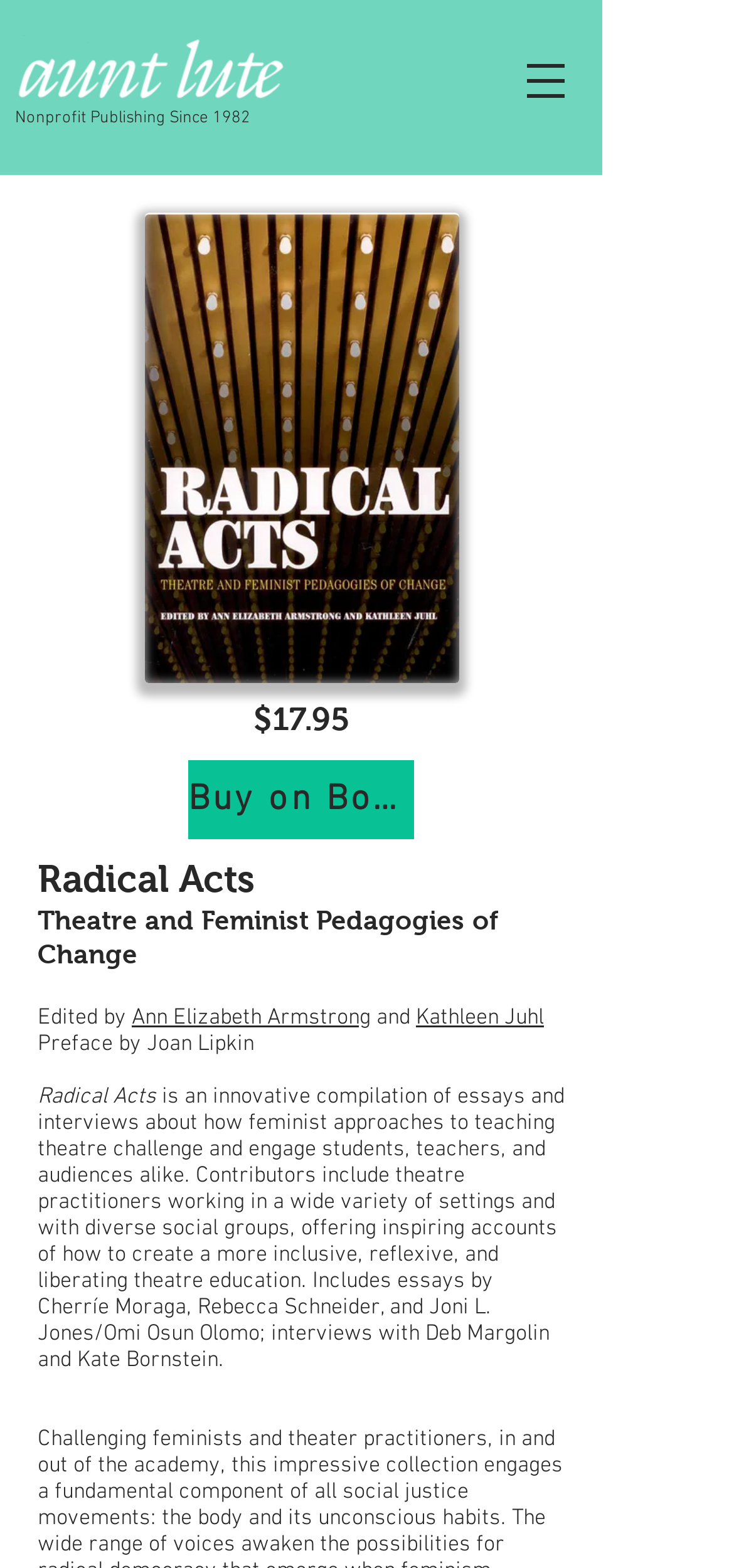Please study the image and answer the question comprehensively:
What is the price of the book?

The price of the book can be found on the webpage, specifically in the section where the book details are displayed. The price is mentioned as '$17.95'.